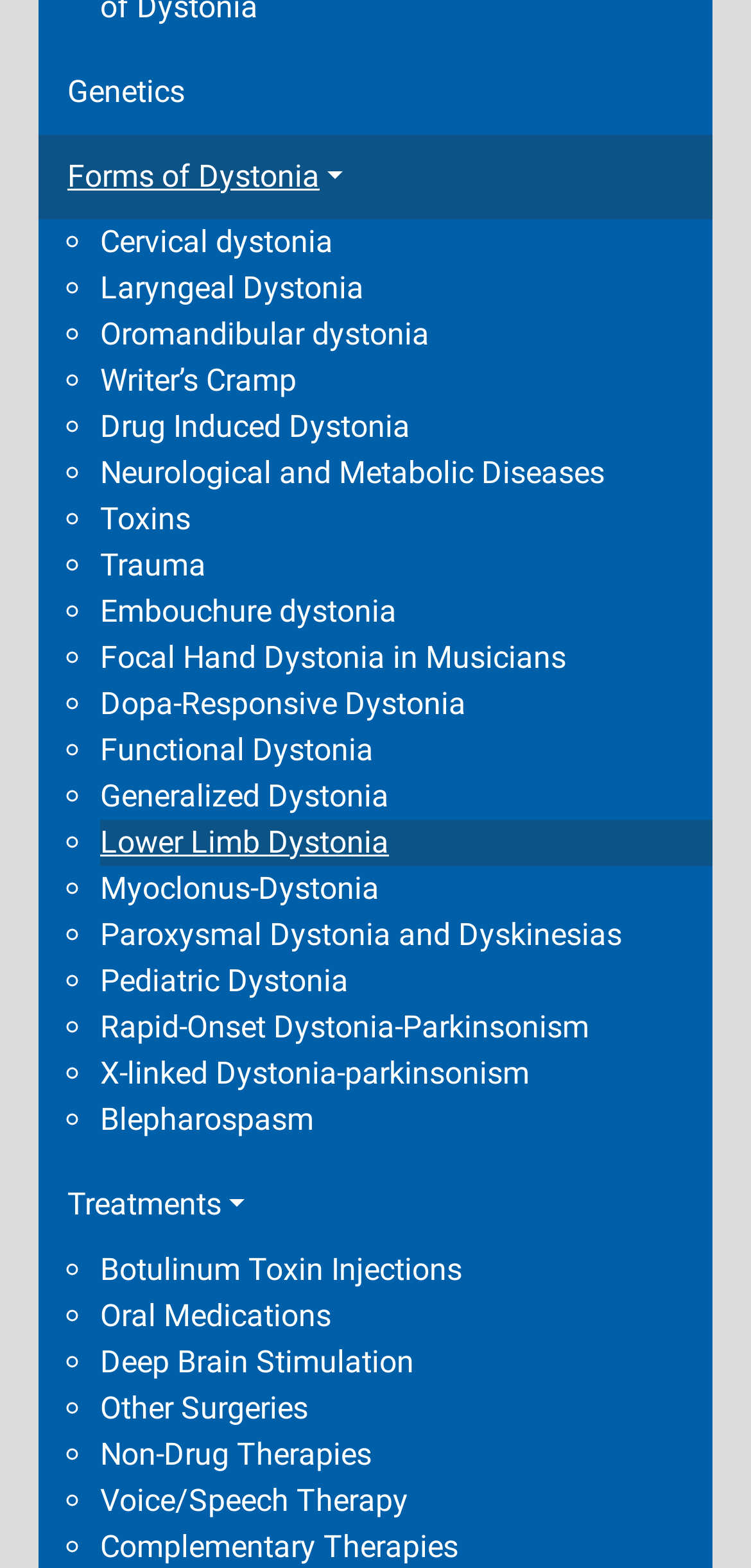Determine the bounding box coordinates for the area that should be clicked to carry out the following instruction: "View Cervical dystonia".

[0.133, 0.14, 0.949, 0.169]